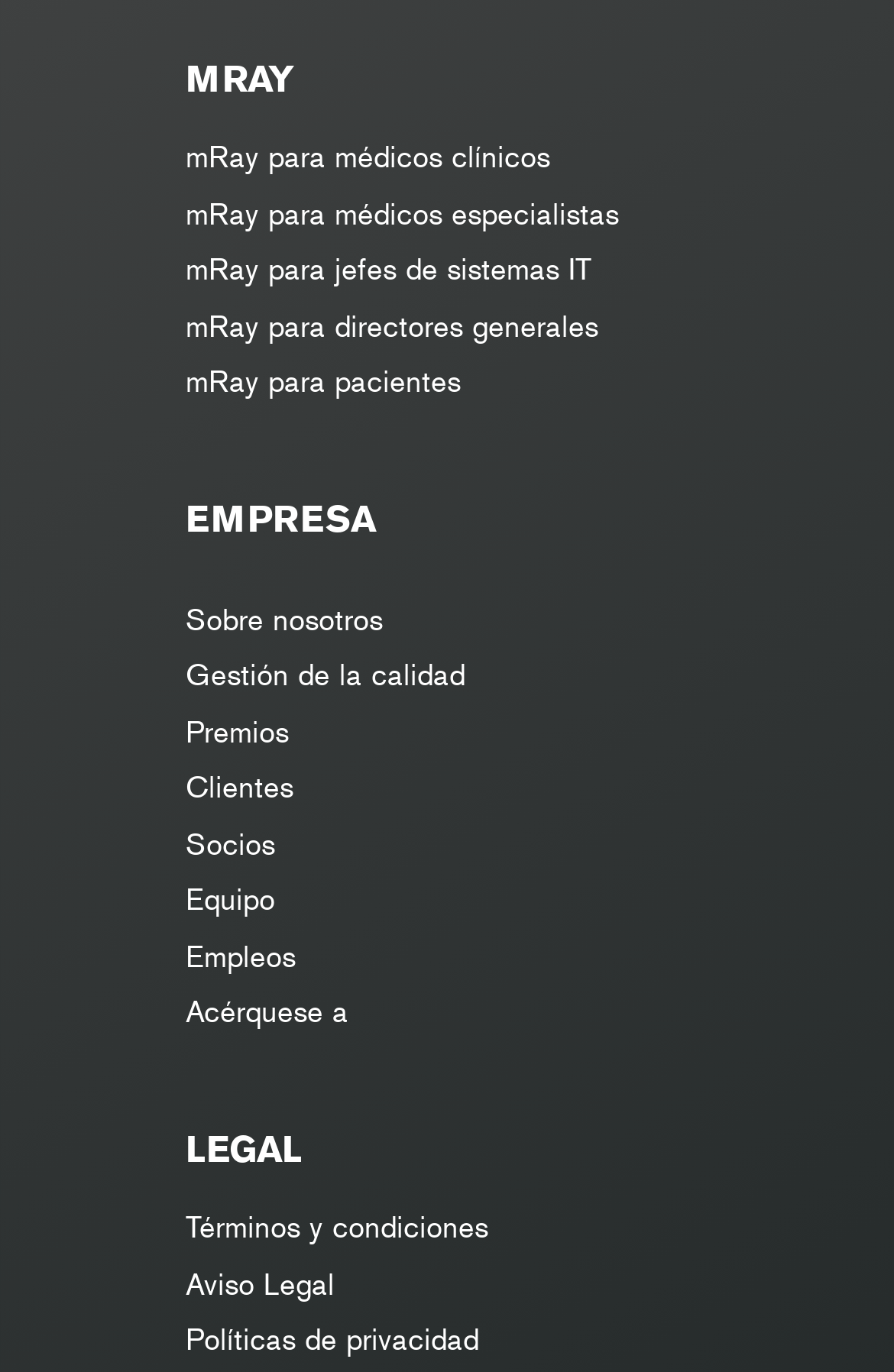Please identify the bounding box coordinates of the clickable area that will fulfill the following instruction: "Check awards". The coordinates should be in the format of four float numbers between 0 and 1, i.e., [left, top, right, bottom].

[0.208, 0.518, 0.962, 0.55]